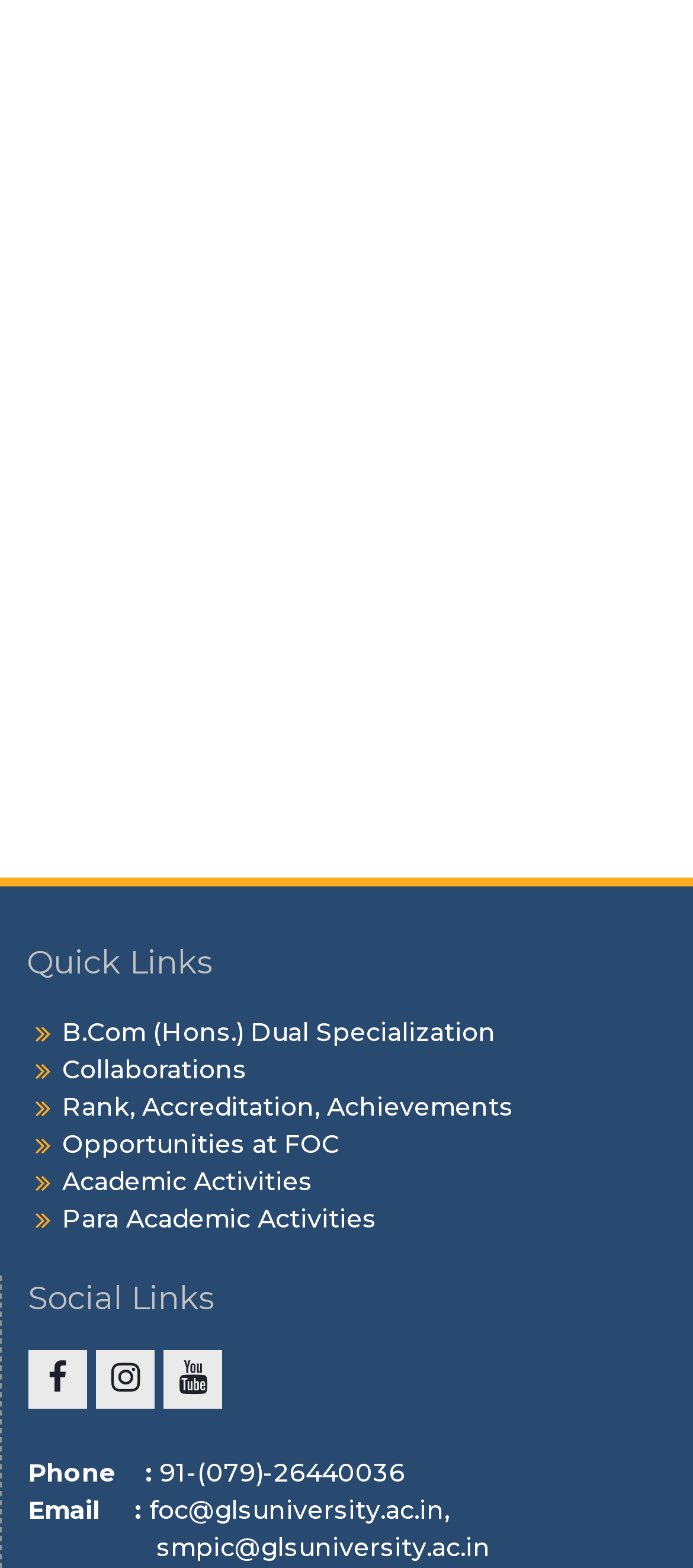Please find the bounding box coordinates of the clickable region needed to complete the following instruction: "Check Phone number". The bounding box coordinates must consist of four float numbers between 0 and 1, i.e., [left, top, right, bottom].

[0.041, 0.929, 0.221, 0.95]